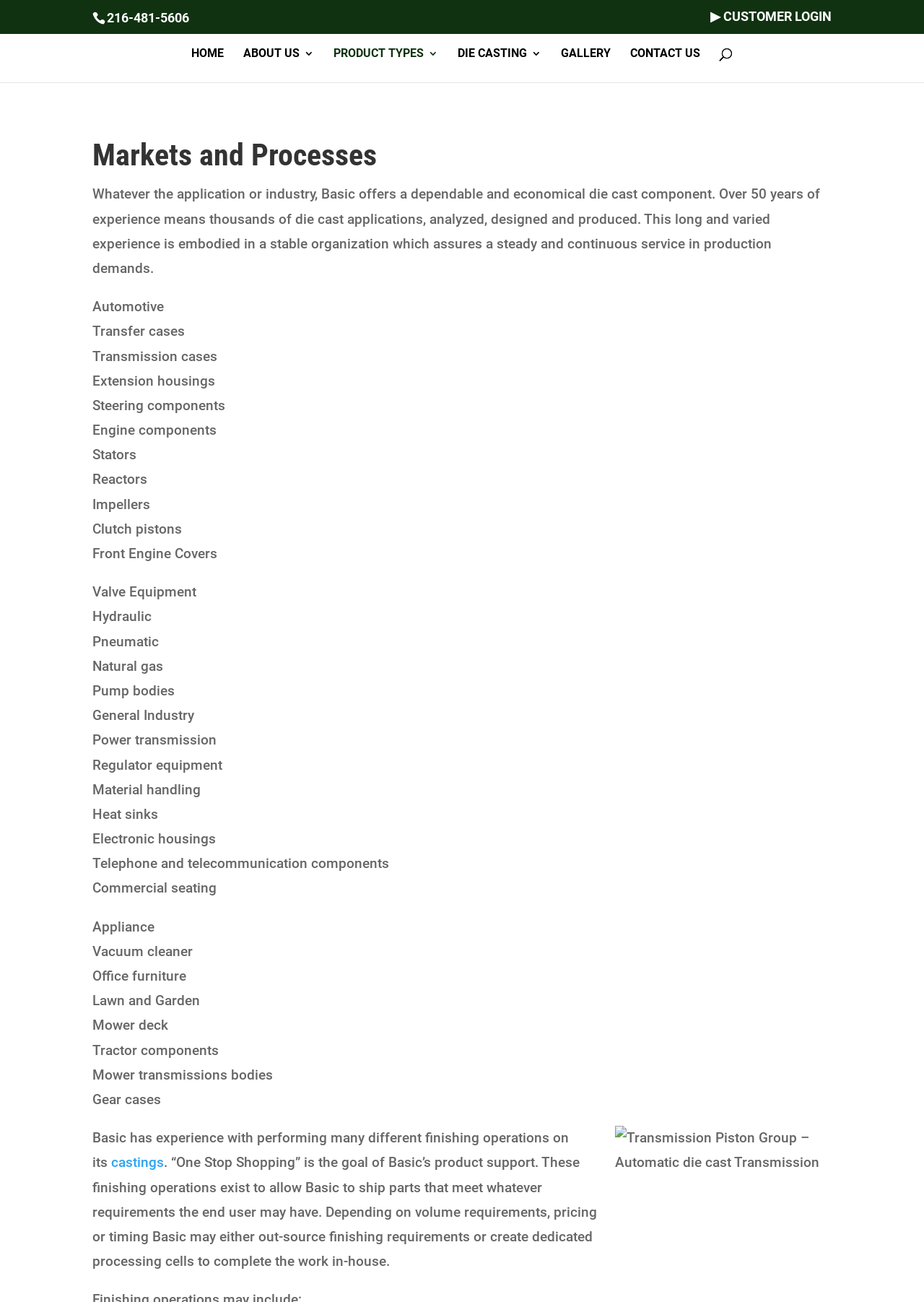What is the industry mentioned alongside 'Transmission cases'?
Based on the image, give a concise answer in the form of a single word or short phrase.

Automotive